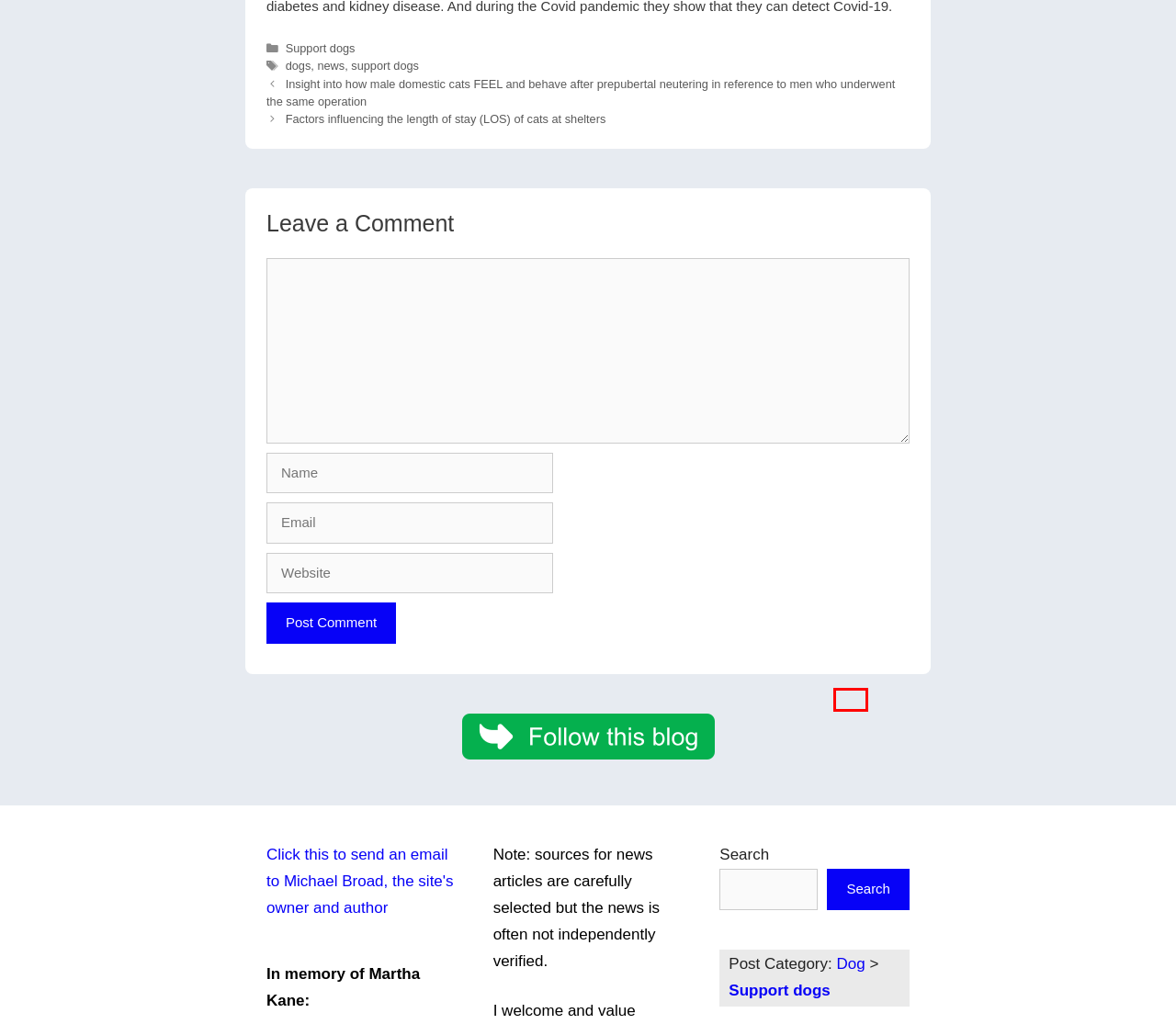Examine the screenshot of a webpage with a red bounding box around an element. Then, select the webpage description that best represents the new page after clicking the highlighted element. Here are the descriptions:
A. insurance – Michael Broad
B. Kitty Appeal
C. news – Michael Broad
D. PoC
E. Cat News – Michael Broad
F. Dog – Michael Broad
G. Support dogs – Michael Broad
H. support dogs – Michael Broad

F